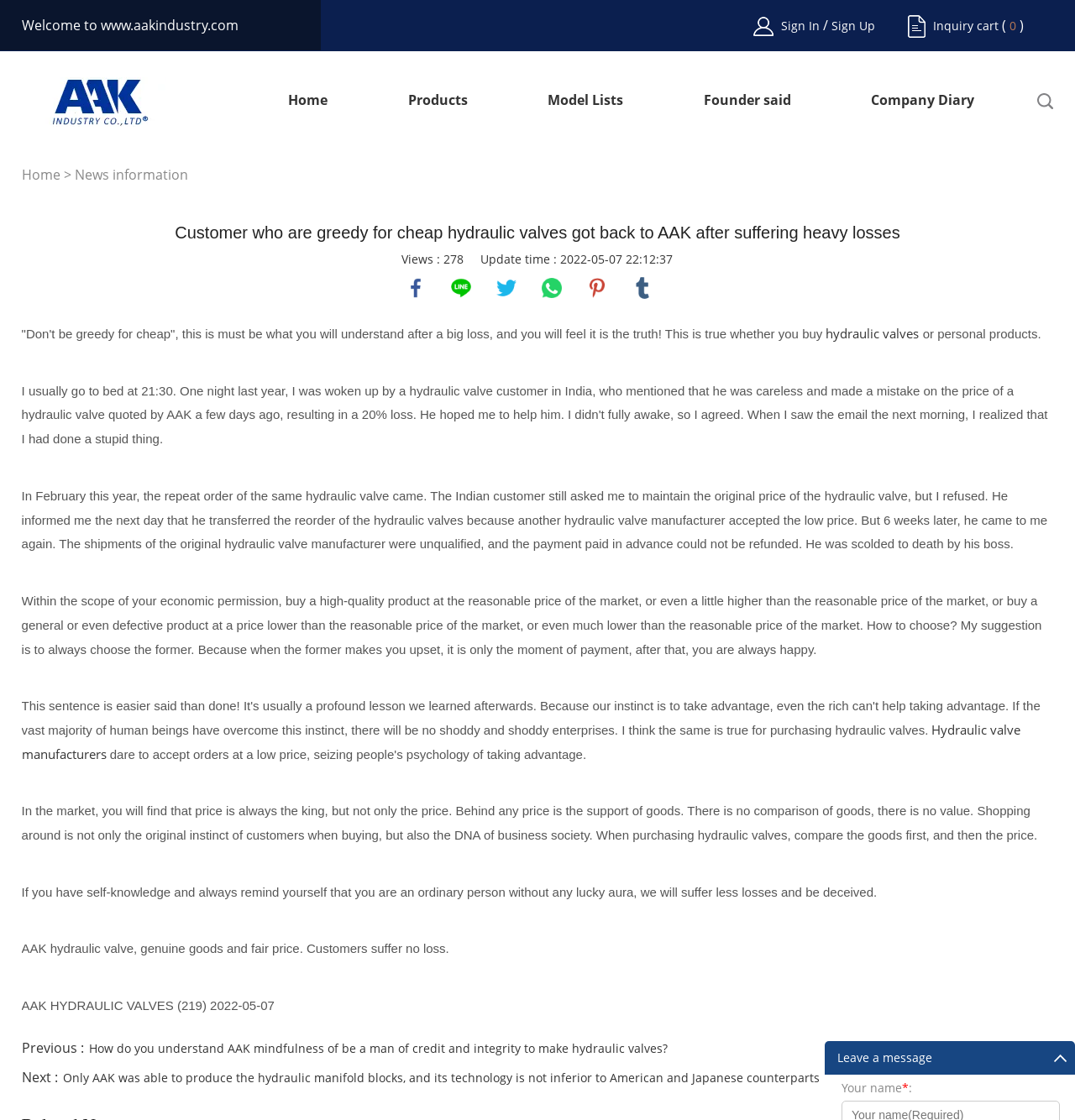Can you provide the bounding box coordinates for the element that should be clicked to implement the instruction: "Follow on facebook"?

[0.375, 0.246, 0.398, 0.268]